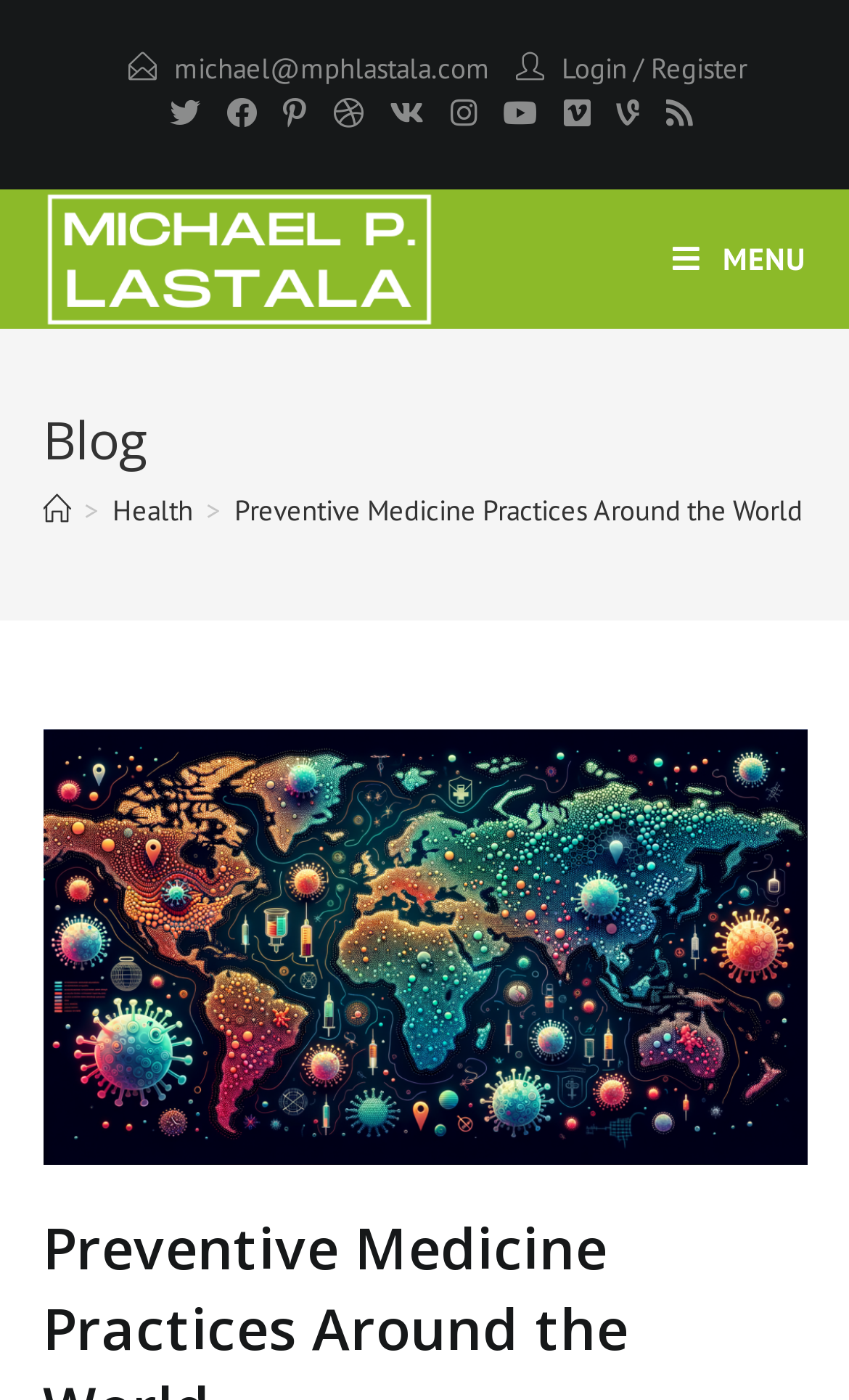Generate a thorough caption detailing the webpage content.

This webpage is a blog titled "Preventive Medicine Practices Around the World – Michael P. Hlastala's Blog". At the top, there are three links: "michael@mphlastala.com", "Login", and "Register", aligned horizontally. To the right of these links, there is a separator character. Below these links, there is a list of social media links, including Twitter, Facebook, Pinterest, and others, arranged horizontally.

On the left side of the page, there is a layout table containing a link to "Michael P. Hlastala's Blog" with an accompanying image. On the right side, there is a "Mobile Menu" link with a "MENU" label.

The main content of the page is divided into sections. At the top, there is a header section with a "Blog" heading and a "Breadcrumbs" navigation menu. The breadcrumbs menu shows the current page's location, with links to "Home", "Health", and the current page, "Preventive Medicine Practices Around the World". Below the breadcrumbs menu, there is a large image that appears to be related to the current page's content.

Overall, the webpage has a simple and organized structure, with clear headings and concise text. The use of images and social media links adds visual interest and provides additional ways for users to engage with the content.